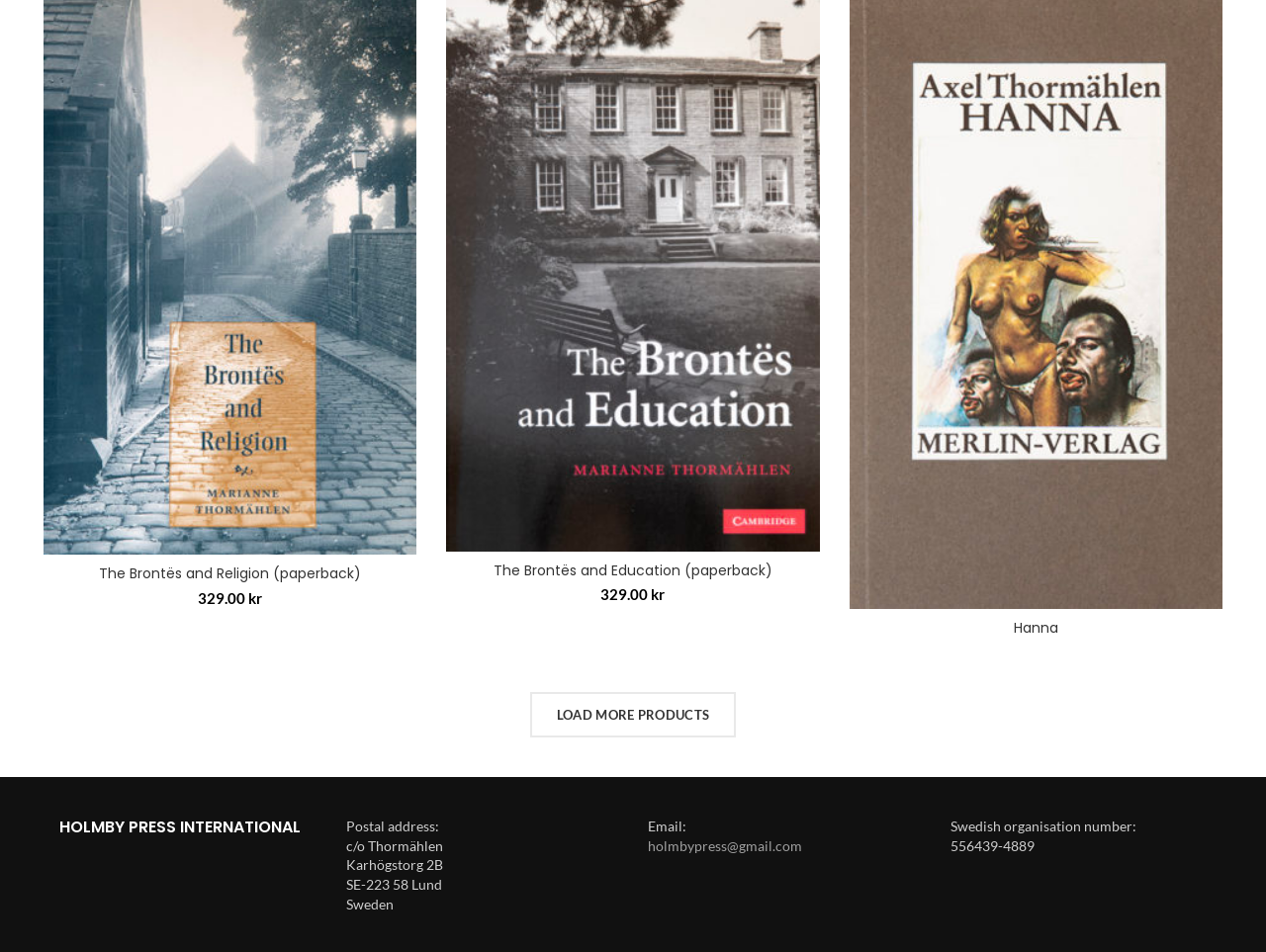What is the postal address of HOLMBY PRESS INTERNATIONAL?
Based on the image, give a one-word or short phrase answer.

c/o Thormählen, Karhögstorg 2B, SE-223 58 Lund, Sweden